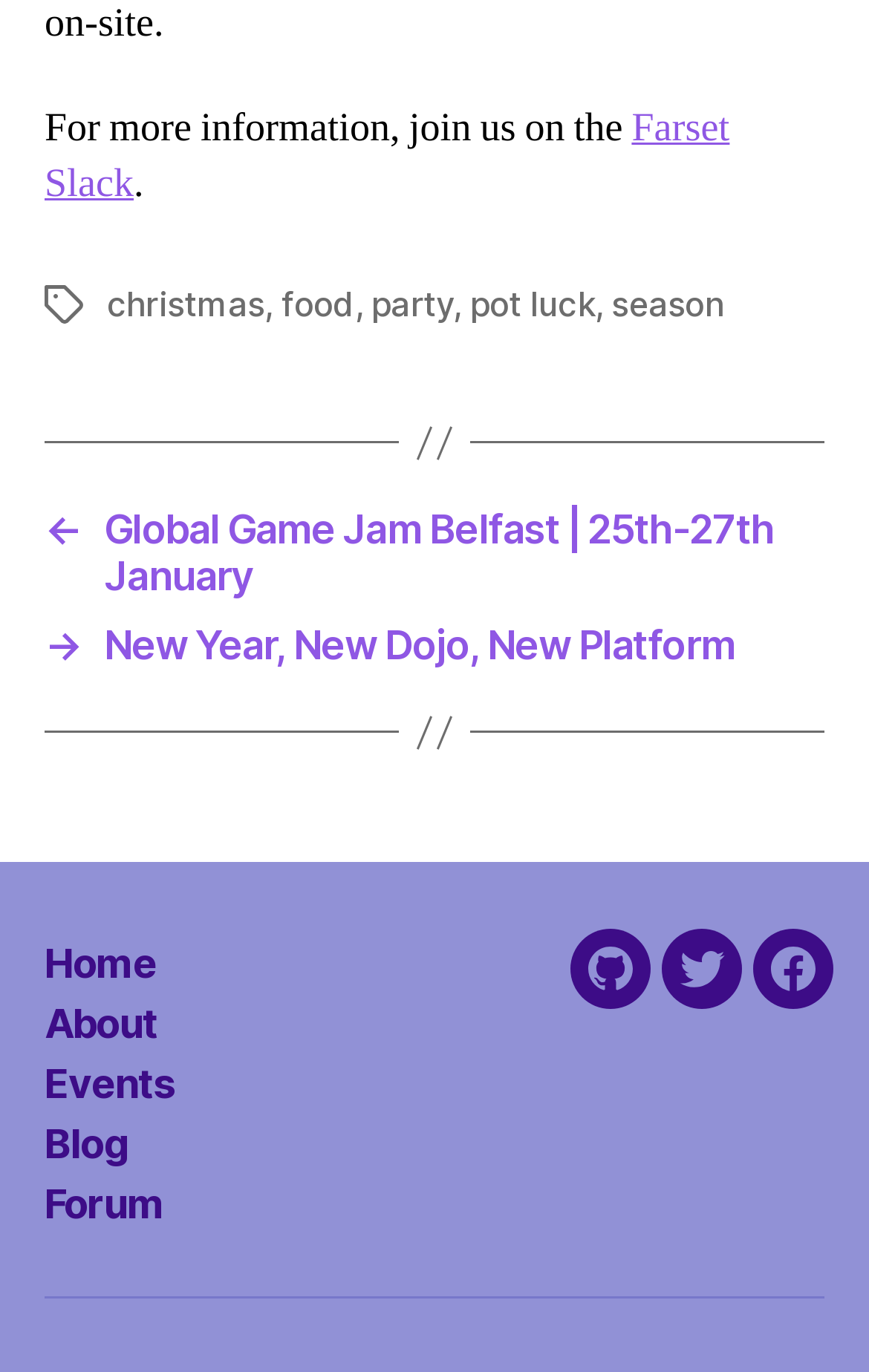Can you specify the bounding box coordinates of the area that needs to be clicked to fulfill the following instruction: "go to the Home page"?

[0.051, 0.684, 0.18, 0.719]